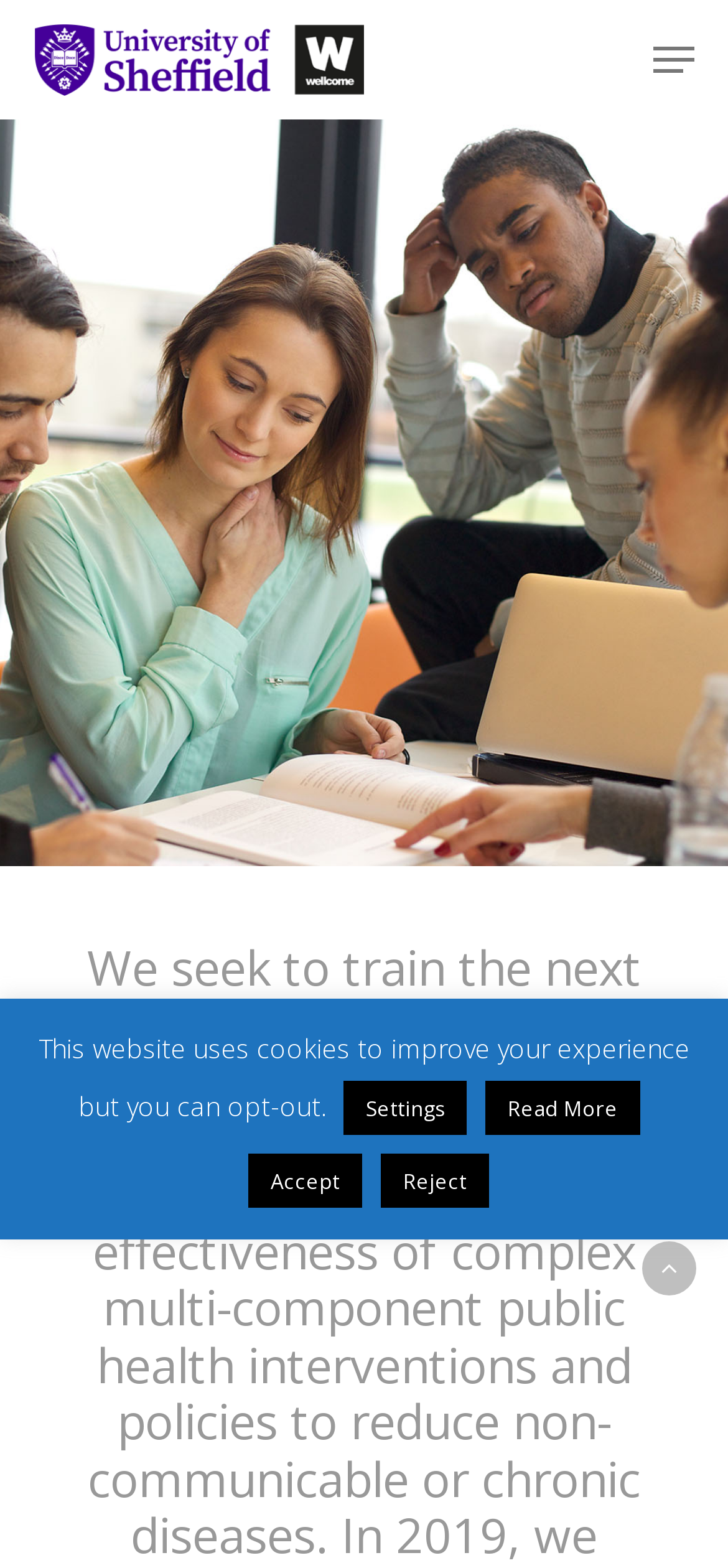Highlight the bounding box coordinates of the region I should click on to meet the following instruction: "search for something".

[0.151, 0.057, 0.849, 0.16]